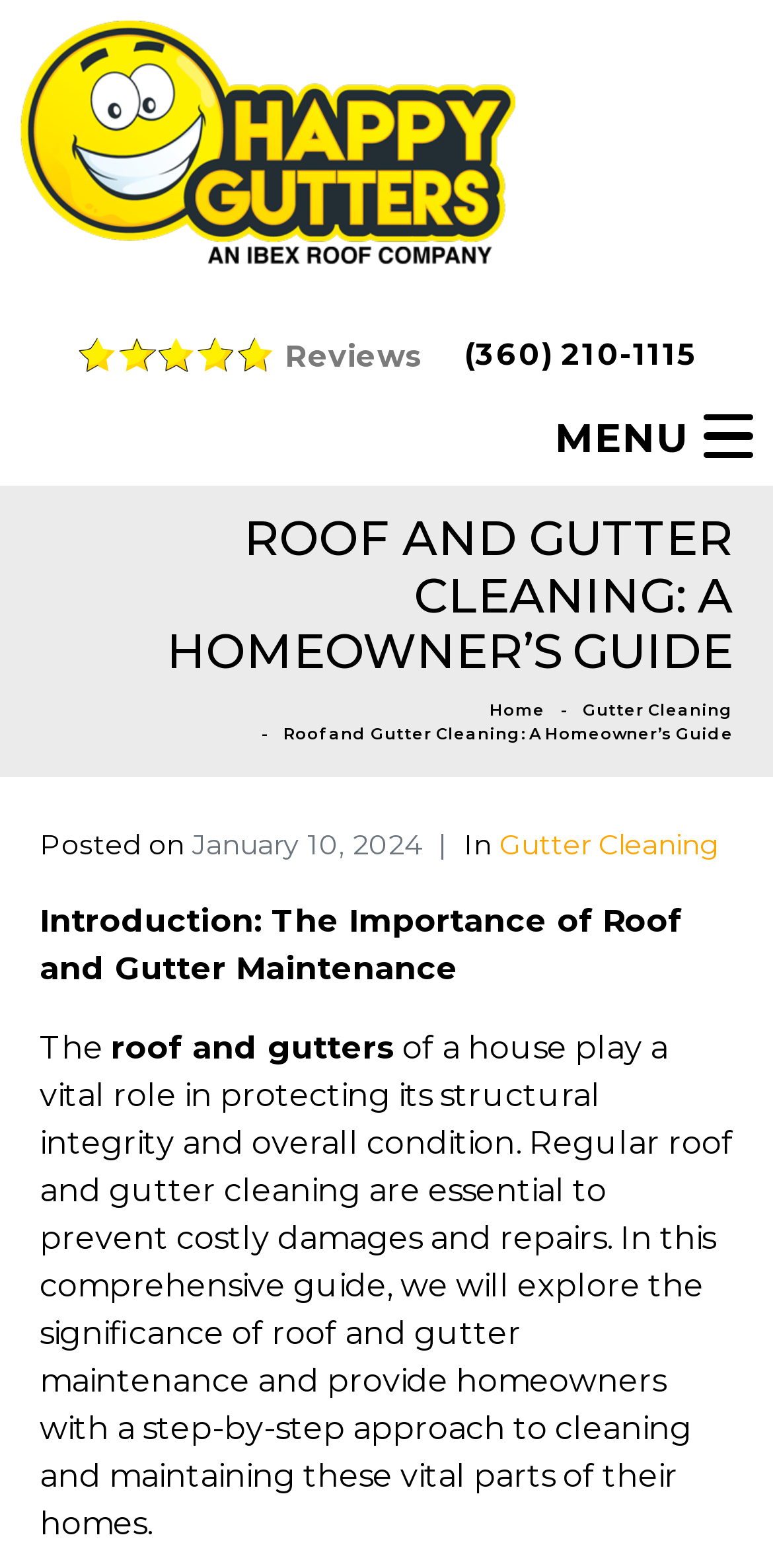Please analyze the image and give a detailed answer to the question:
What is the importance of regular roof and gutter cleaning?

I determined the importance of regular roof and gutter cleaning by reading the static text element 'Regular roof and gutter cleaning are essential to prevent costly damages and repairs.' which is part of the introduction section of the guide, indicating that the purpose of regular cleaning is to prevent damages and repairs.